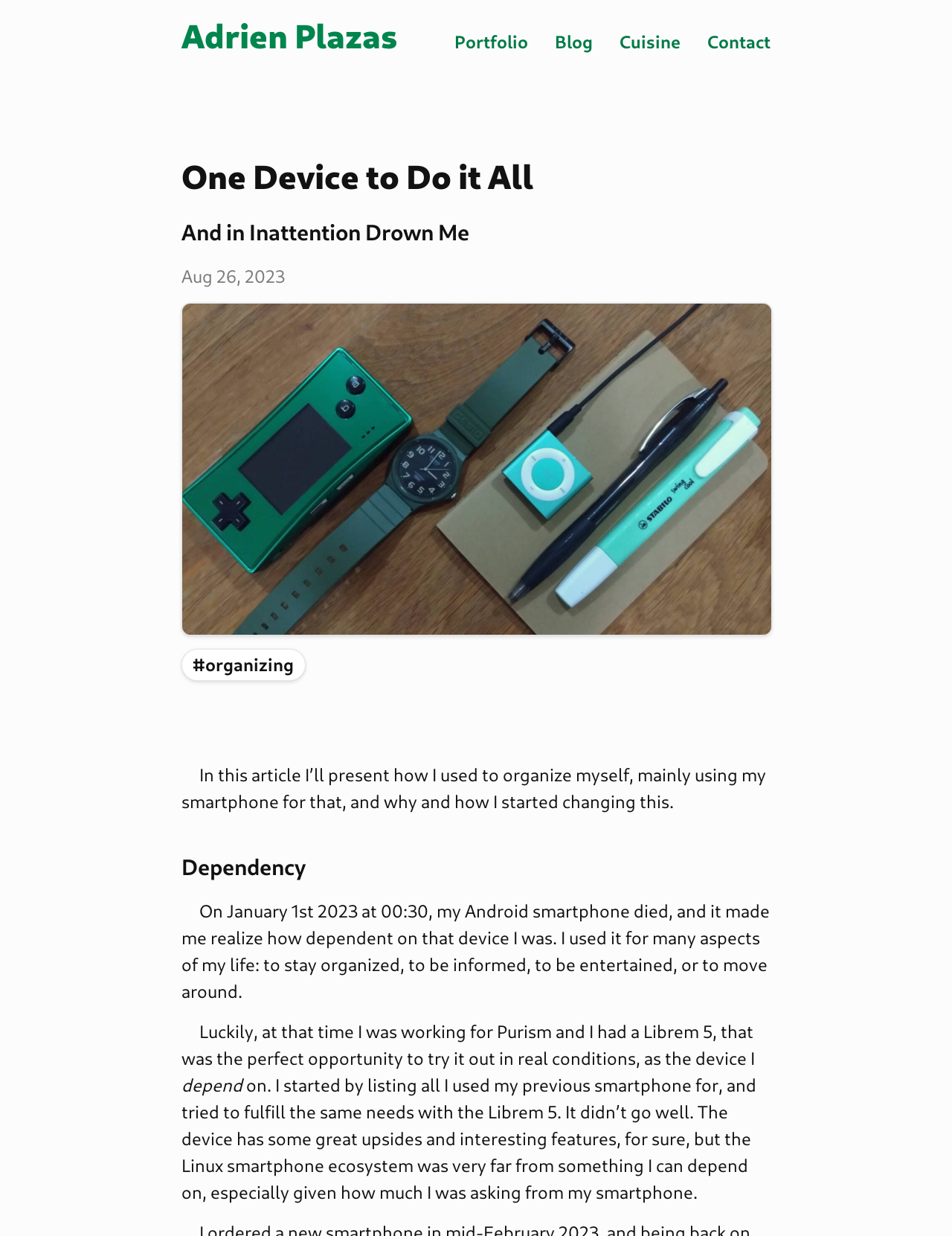Please provide a brief answer to the following inquiry using a single word or phrase:
What was the author's smartphone used for?

many aspects of life